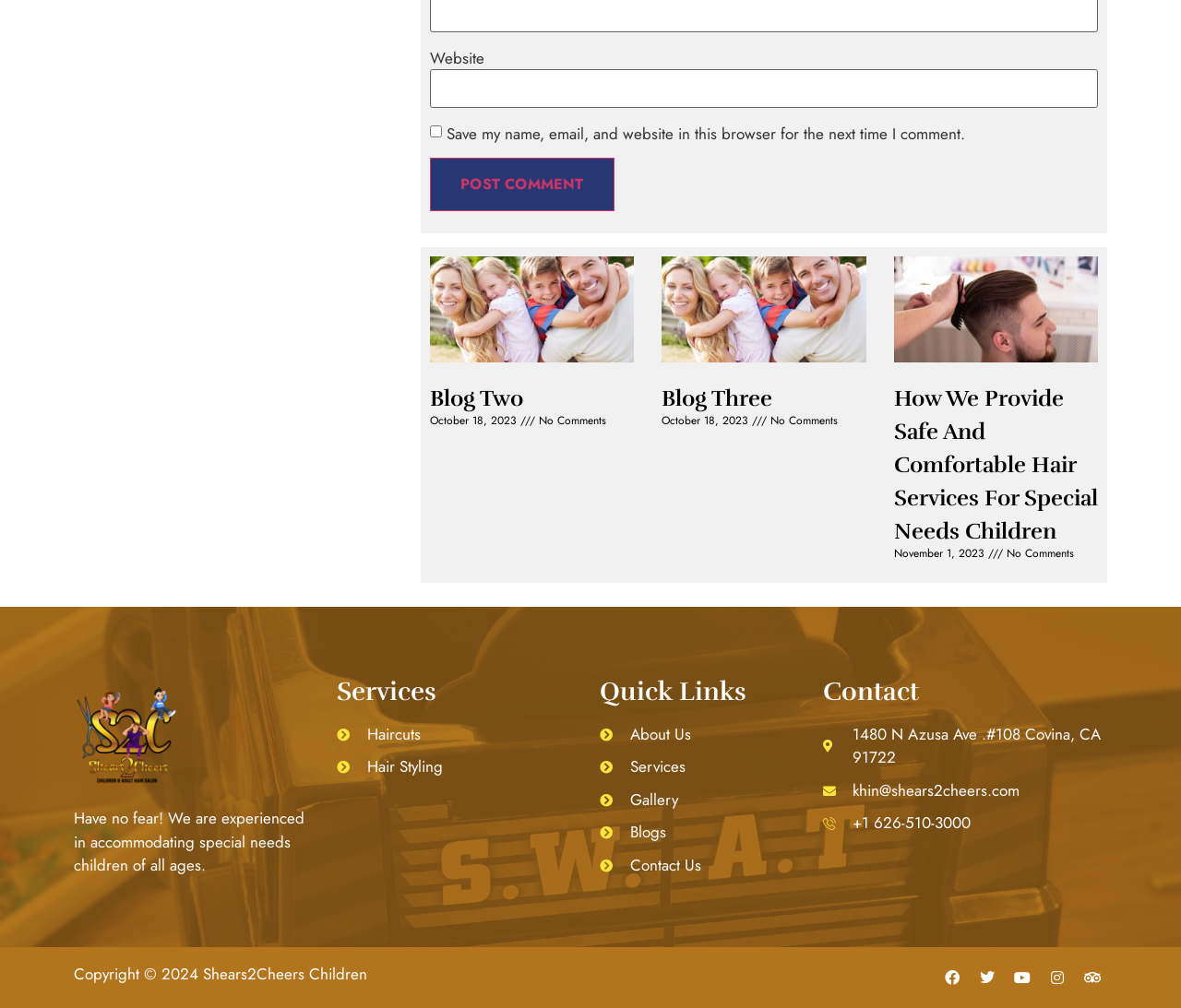Give a short answer to this question using one word or a phrase:
What is the title of the first blog post?

Blog Two